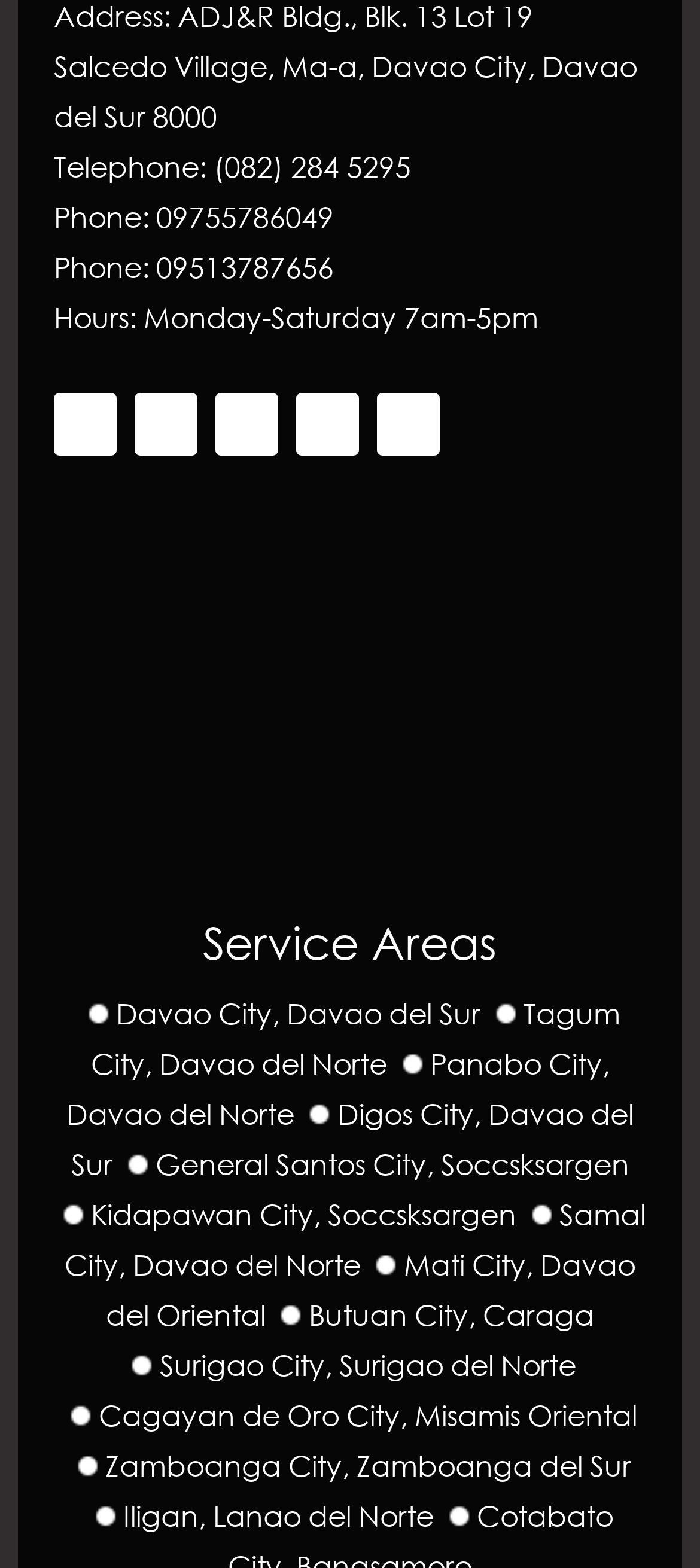What social media platforms does the business have?
Answer the question in as much detail as possible.

I found the social media platforms of the business by looking at the link elements that contain the names of the platforms, which are located below the address information.